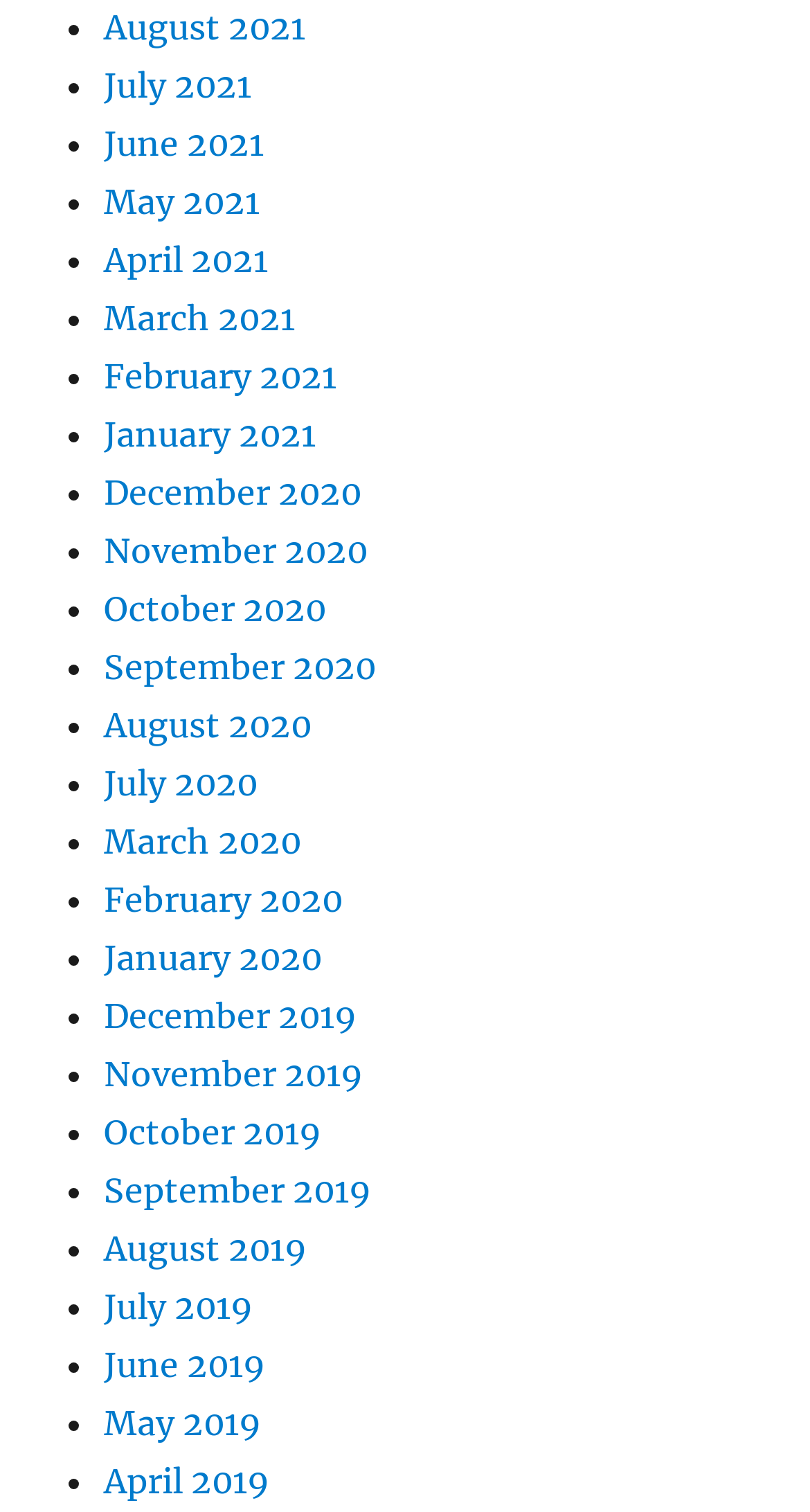Find the bounding box coordinates of the clickable area required to complete the following action: "View June 2021".

[0.128, 0.081, 0.326, 0.109]